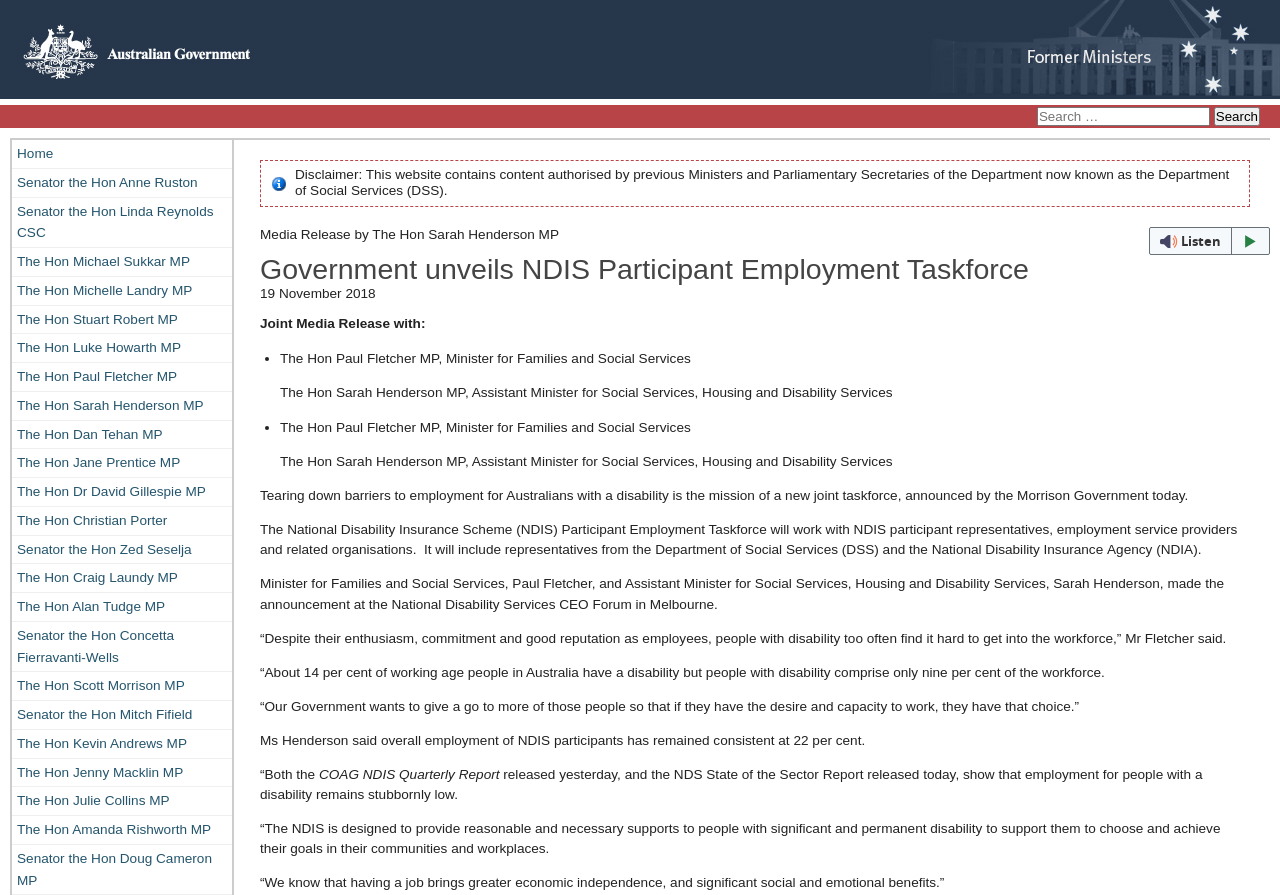Based on the image, provide a detailed response to the question:
What is the name of the report released yesterday?

The question is asking about the name of the report released yesterday. From the webpage, we can find the answer in the sentence '“Both the COAG NDIS Quarterly Report released yesterday, and the NDS State of the Sector Report released today, show that employment for people with a disability remains stubbornly low.'.